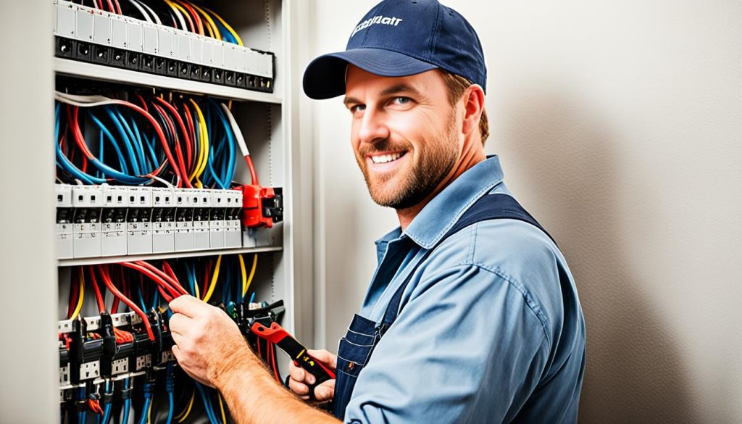What is the electrician engaged in?
Provide a well-explained and detailed answer to the question.

The electrician is shown wiring a control panel, which implies a complex and organized electrical system, highlighting the electrician's mastery and expertise in the field.